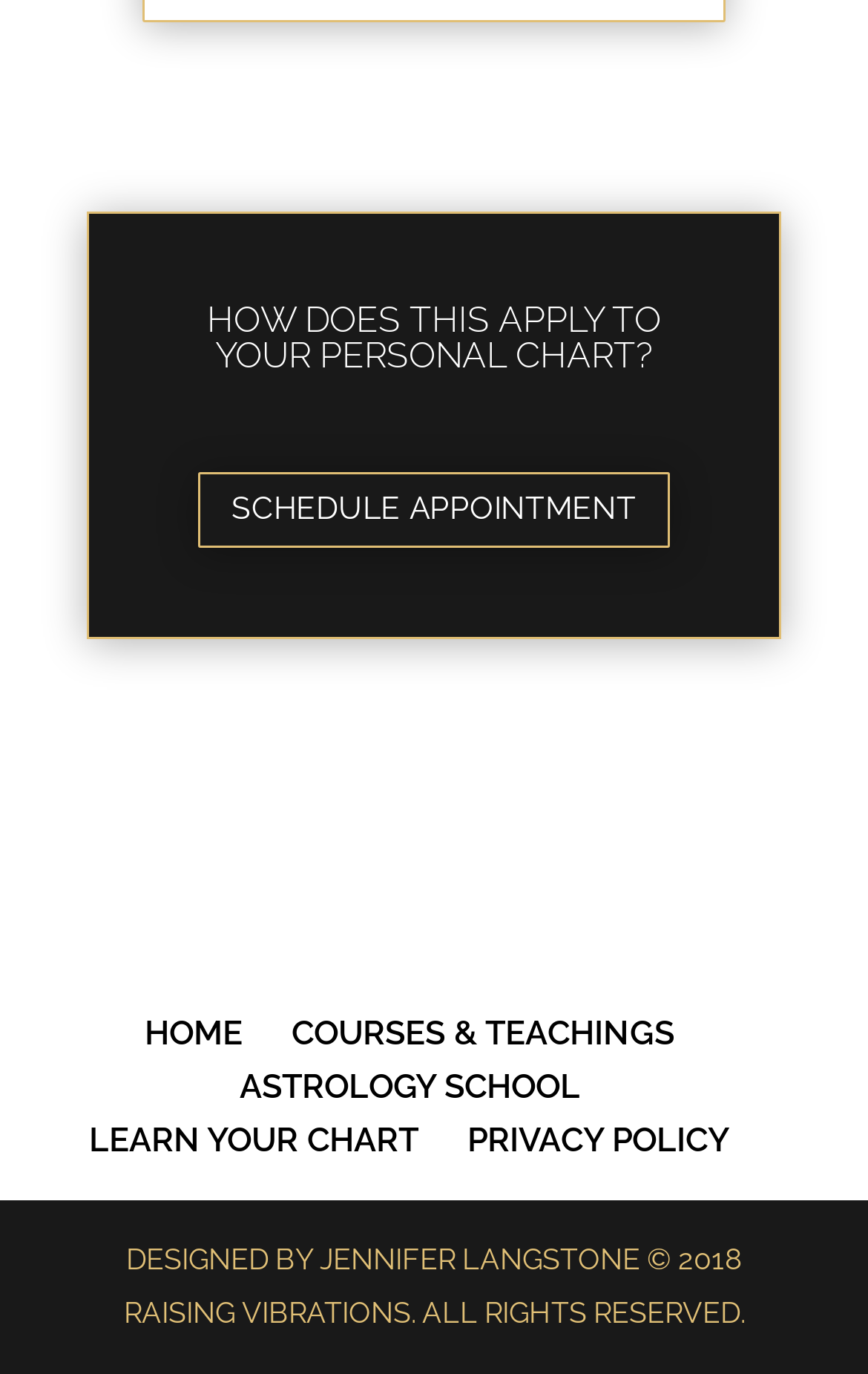Find the bounding box coordinates of the UI element according to this description: "LEARN YOUR CHART".

[0.103, 0.815, 0.482, 0.844]